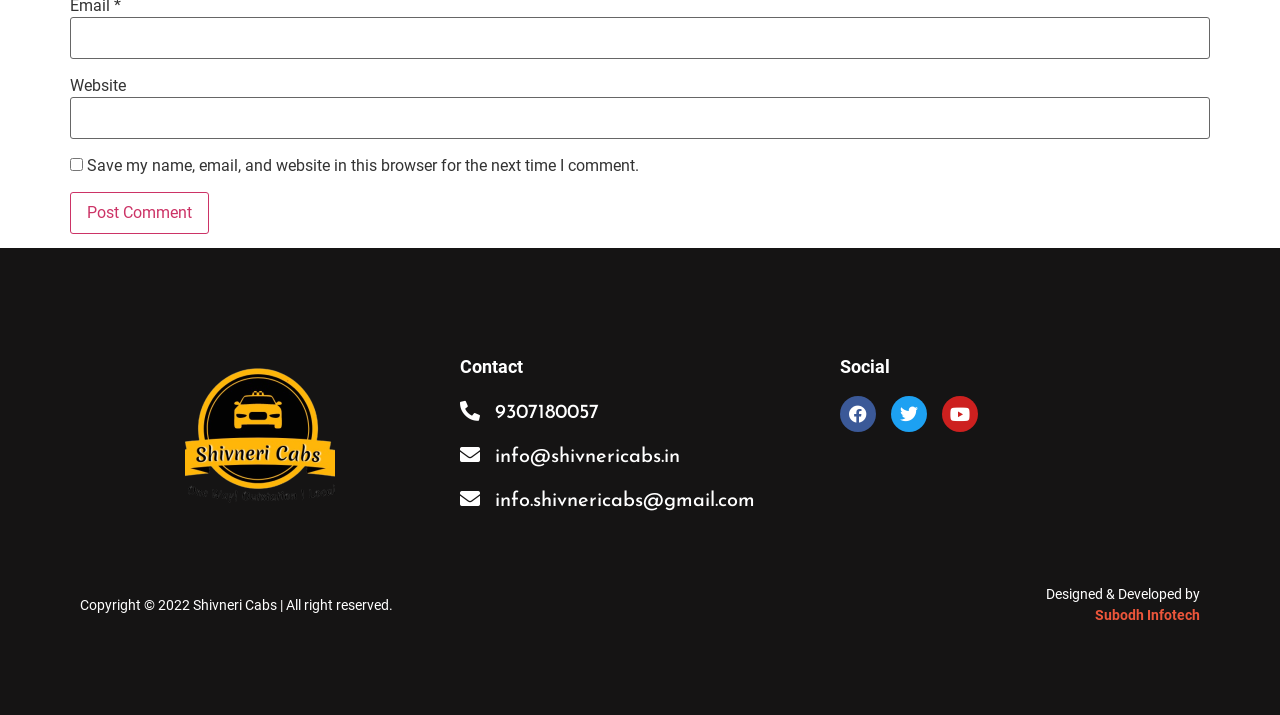Provide a one-word or one-phrase answer to the question:
What is the purpose of the checkbox?

Save comment info